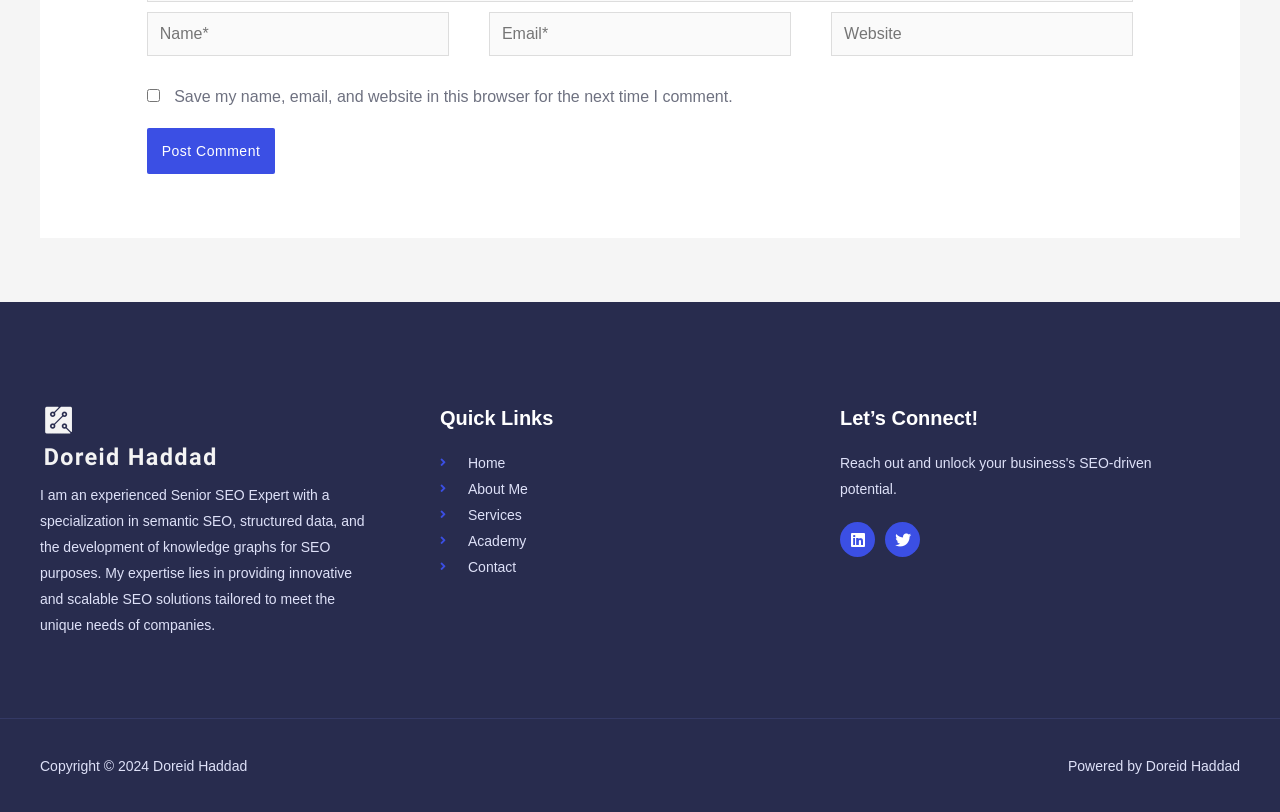Observe the image and answer the following question in detail: What is the year of copyright?

The webpage contains a static text at the bottom that says 'Copyright © 2024 Doreid Haddad', which indicates that the year of copyright is 2024.